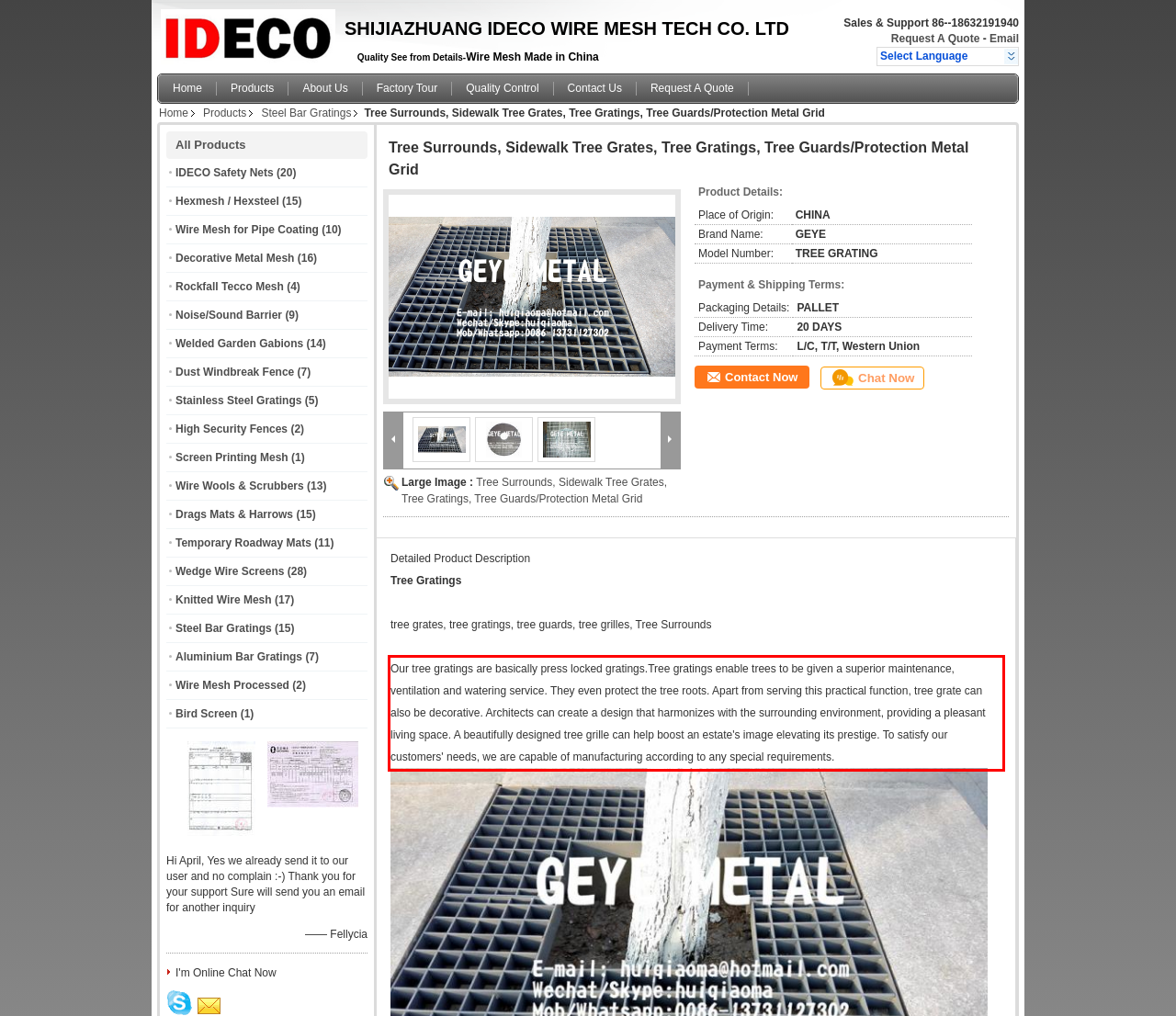The screenshot you have been given contains a UI element surrounded by a red rectangle. Use OCR to read and extract the text inside this red rectangle.

Our tree gratings are basically press locked gratings.Tree gratings enable trees to be given a superior maintenance, ventilation and watering service. They even protect the tree roots. Apart from serving this practical function, tree grate can also be decorative. Architects can create a design that harmonizes with the surrounding environment, providing a pleasant living space. A beautifully designed tree grille can help boost an estate's image elevating its prestige. To satisfy our customers' needs, we are capable of manufacturing according to any special requirements.